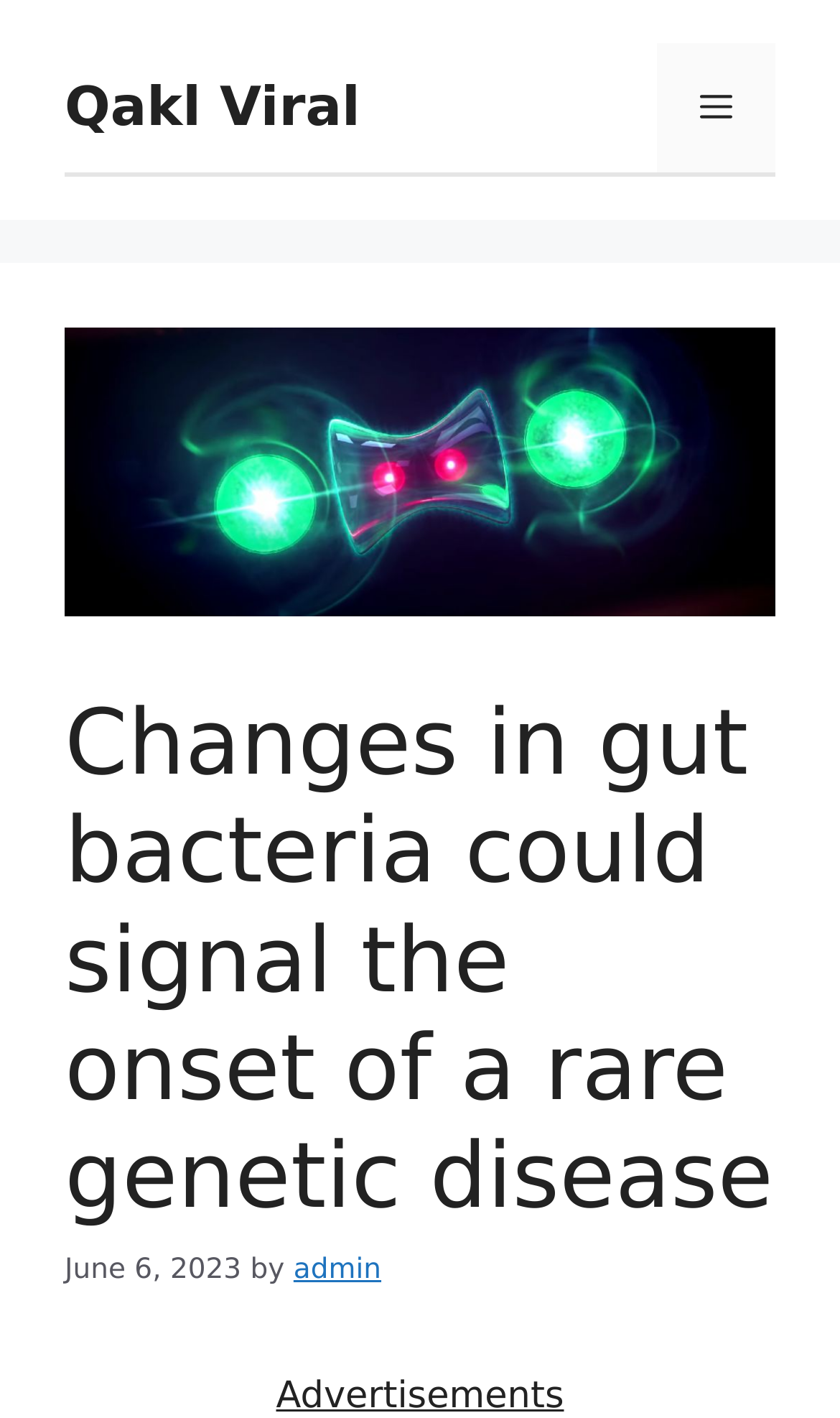Answer the question with a single word or phrase: 
How many sections are in the primary navigation?

1